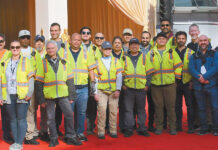Break down the image and describe each part extensively.

The image depicts a diverse group of workers, all wearing bright yellow safety vests, standing together on a red carpet. The setting appears to be an event venue, possibly preparing for a significant occasion, as indicated by the elegant backdrop draped in gold. The workers, ranging in age and background, are all smiling and standing in a relaxed yet proud posture, suggesting camaraderie and teamwork. This gathering likely represents the individuals who played a crucial role in organizing or supporting the recent events lauded in the related articles. Their contributions, although behind the scenes, are essential to the success of the operations that make such public events possible.